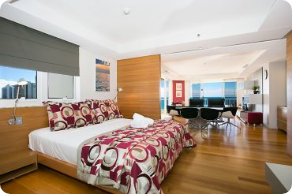Answer the following query with a single word or phrase:
What type of flooring is in the room?

Wooden